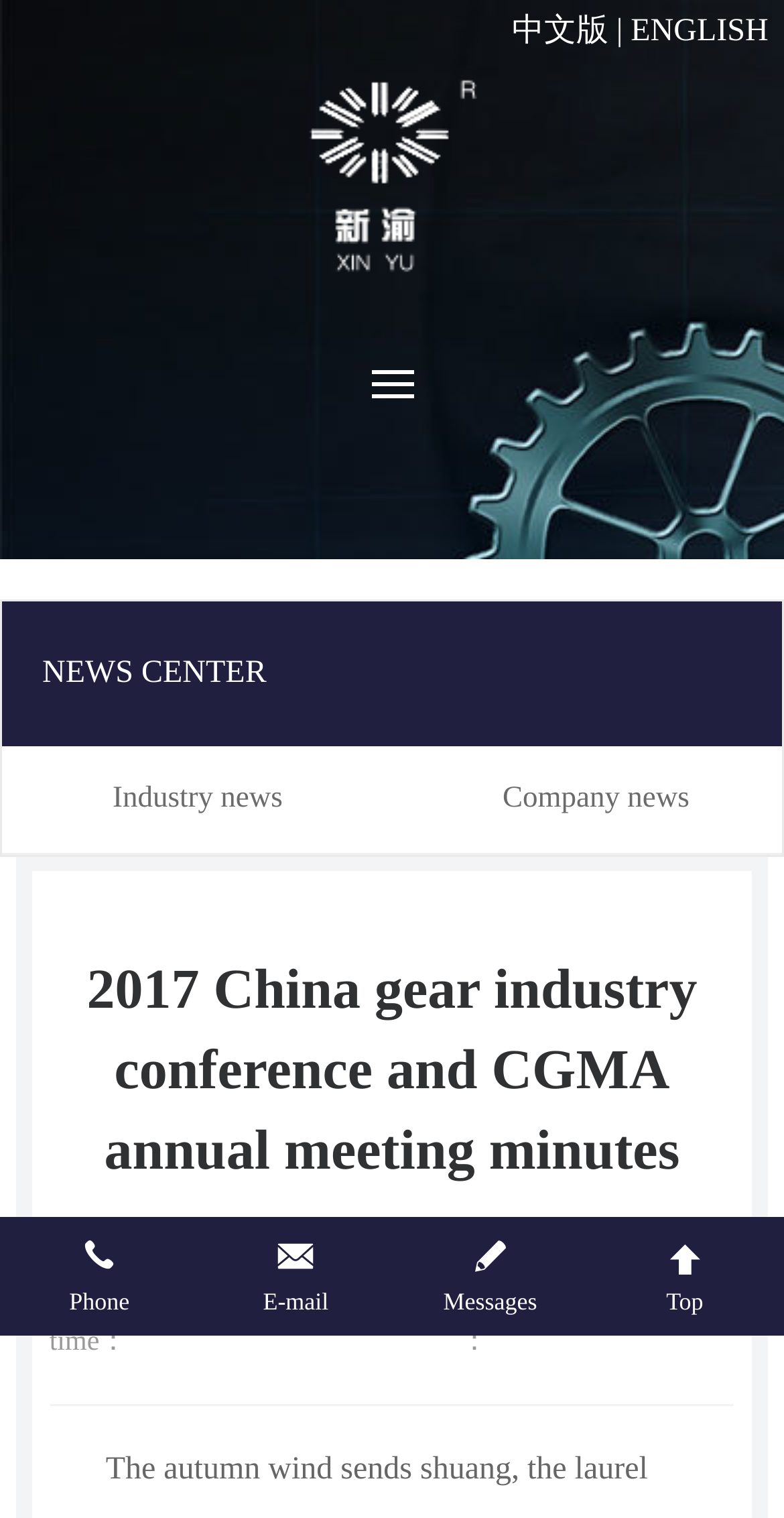Locate the bounding box coordinates of the element's region that should be clicked to carry out the following instruction: "view recent news". The coordinates need to be four float numbers between 0 and 1, i.e., [left, top, right, bottom].

None